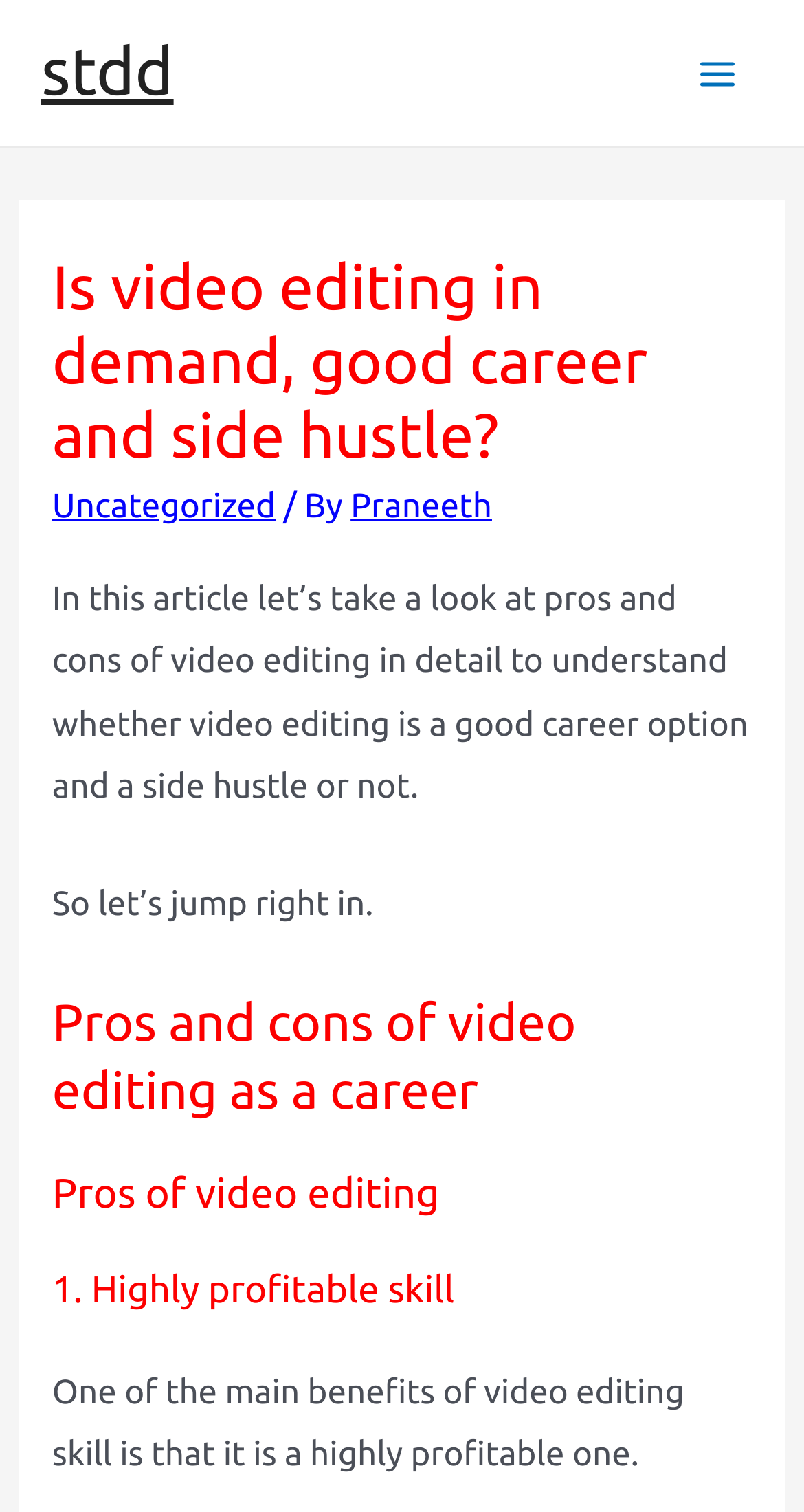Based on the image, provide a detailed and complete answer to the question: 
What is the first benefit of video editing skill?

According to the webpage content, the first benefit of video editing skill is that it is a highly profitable one, which is mentioned in the heading '1. Highly profitable skill' and elaborated in the subsequent static text.